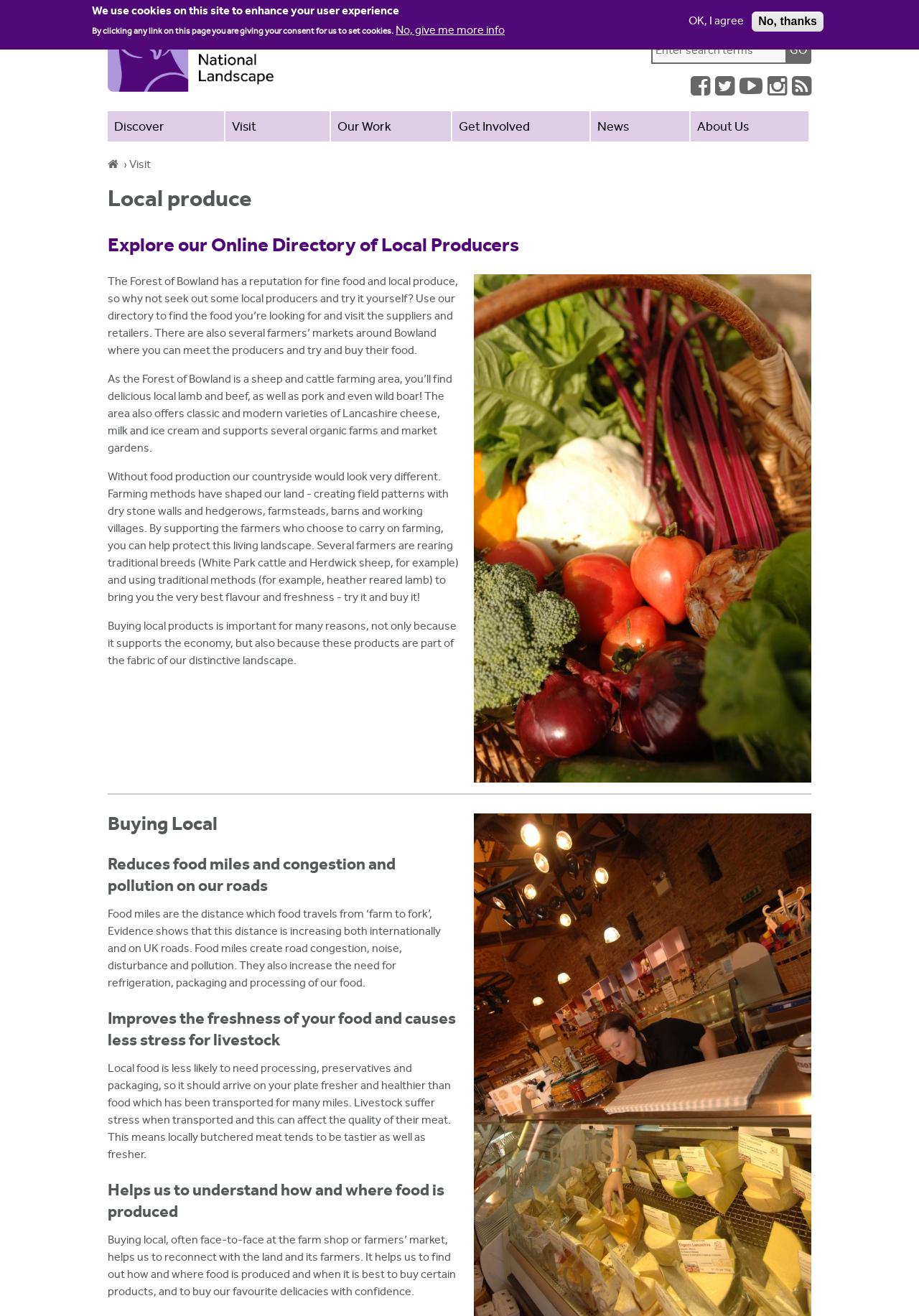Please determine the bounding box coordinates of the element to click in order to execute the following instruction: "Search for local producers". The coordinates should be four float numbers between 0 and 1, specified as [left, top, right, bottom].

[0.709, 0.029, 0.883, 0.049]